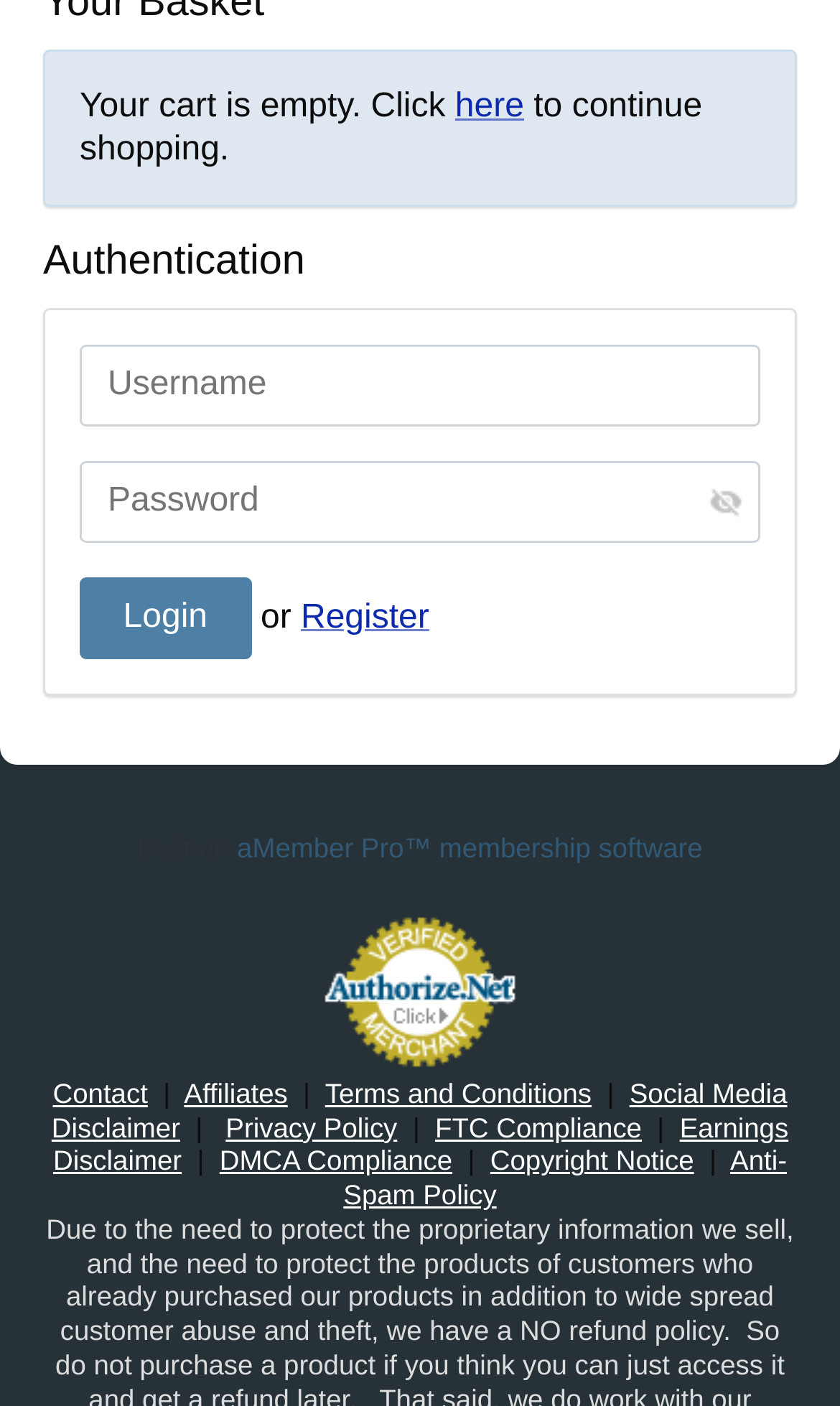Identify the bounding box coordinates of the clickable region necessary to fulfill the following instruction: "Click to continue shopping". The bounding box coordinates should be four float numbers between 0 and 1, i.e., [left, top, right, bottom].

[0.542, 0.063, 0.624, 0.089]